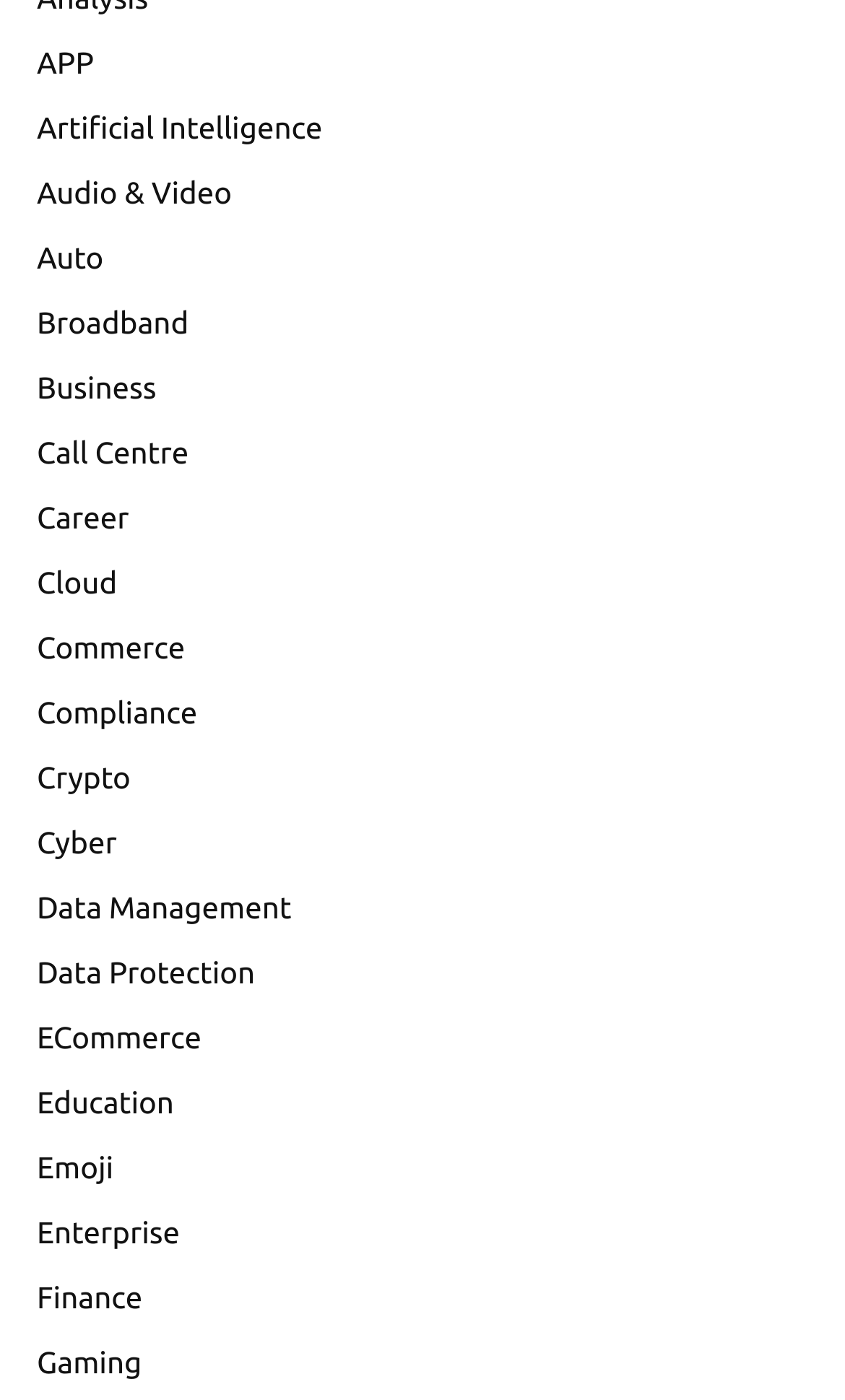Locate the bounding box coordinates of the clickable area needed to fulfill the instruction: "Learn about the top 5 brands for best rated triple pane windows".

None